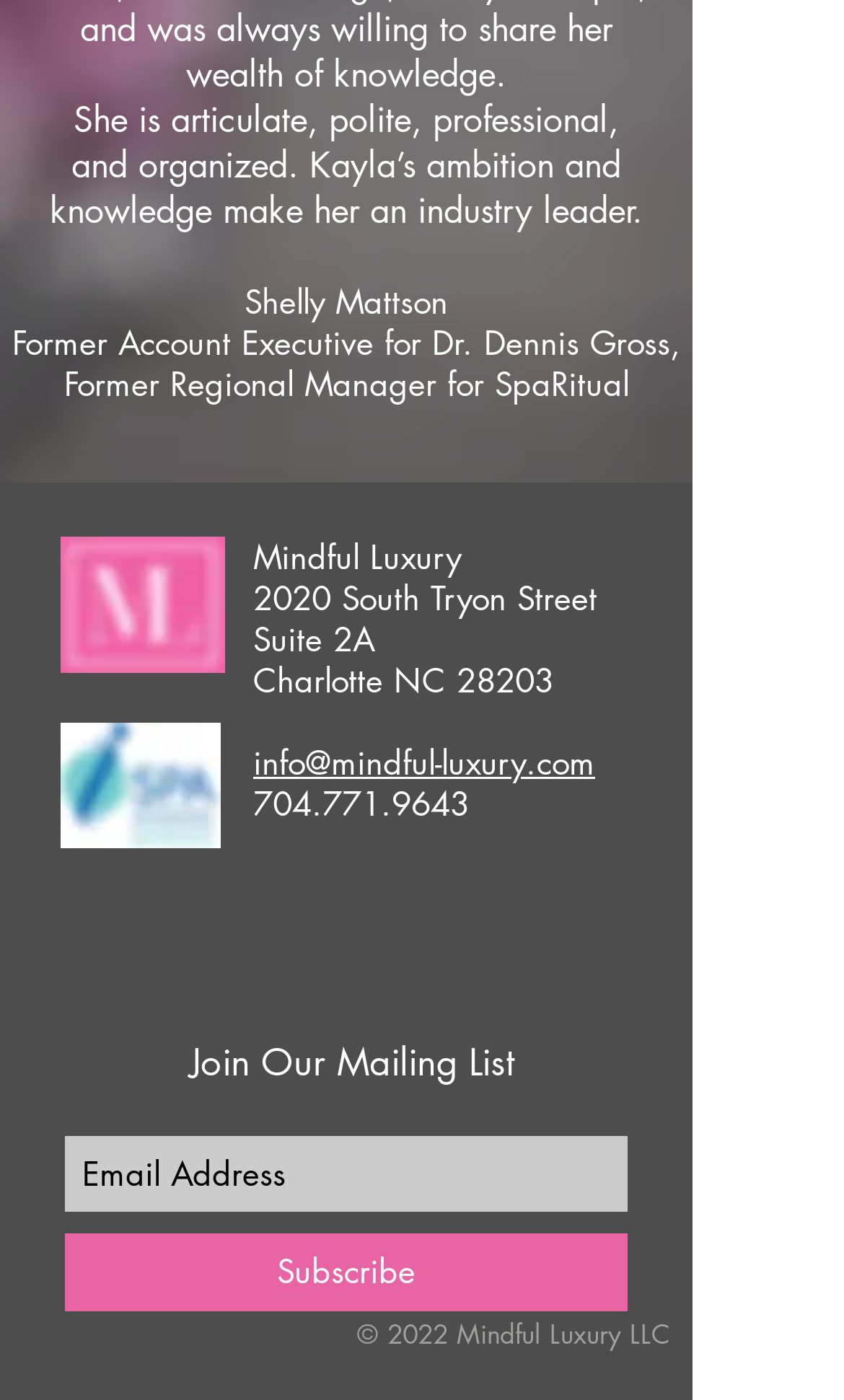Using the description: "Mindful Luxury", determine the UI element's bounding box coordinates. Ensure the coordinates are in the format of four float numbers between 0 and 1, i.e., [left, top, right, bottom].

[0.3, 0.384, 0.546, 0.413]